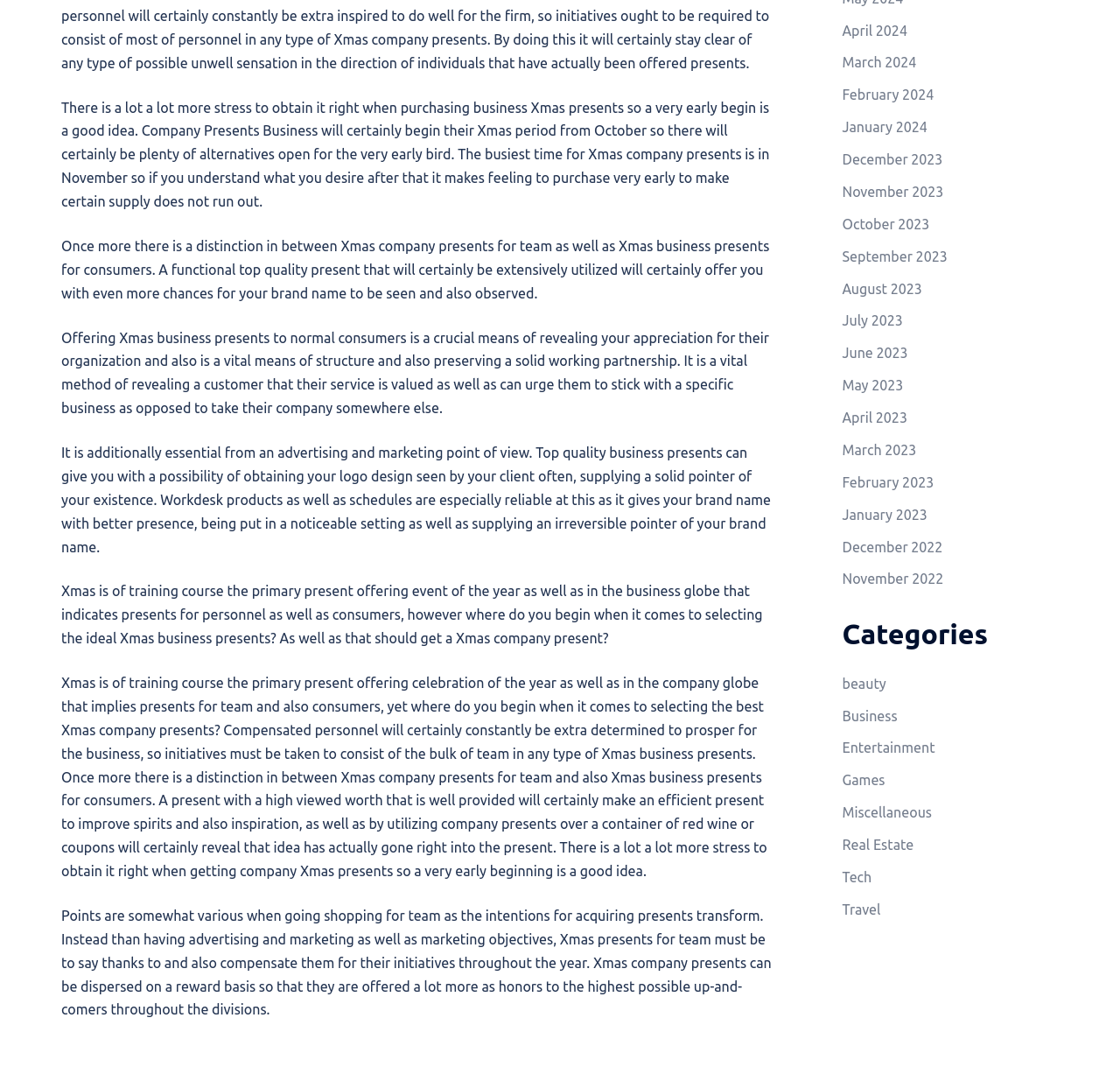Given the description of a UI element: "July 2023", identify the bounding box coordinates of the matching element in the webpage screenshot.

[0.752, 0.291, 0.806, 0.306]